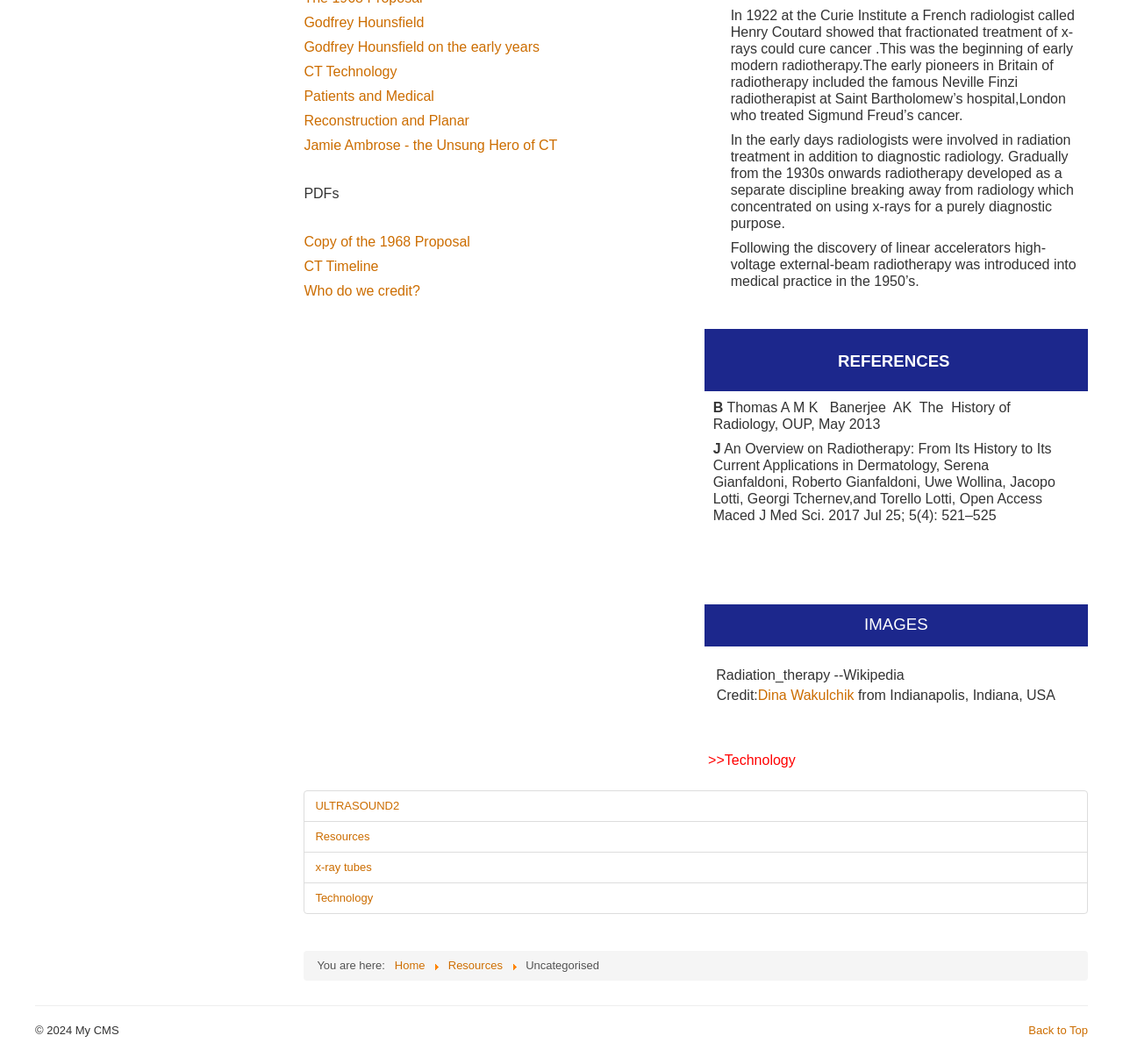Please answer the following question using a single word or phrase: What is the discipline that developed as a separate field from radiology in the 1930s?

Radiotherapy